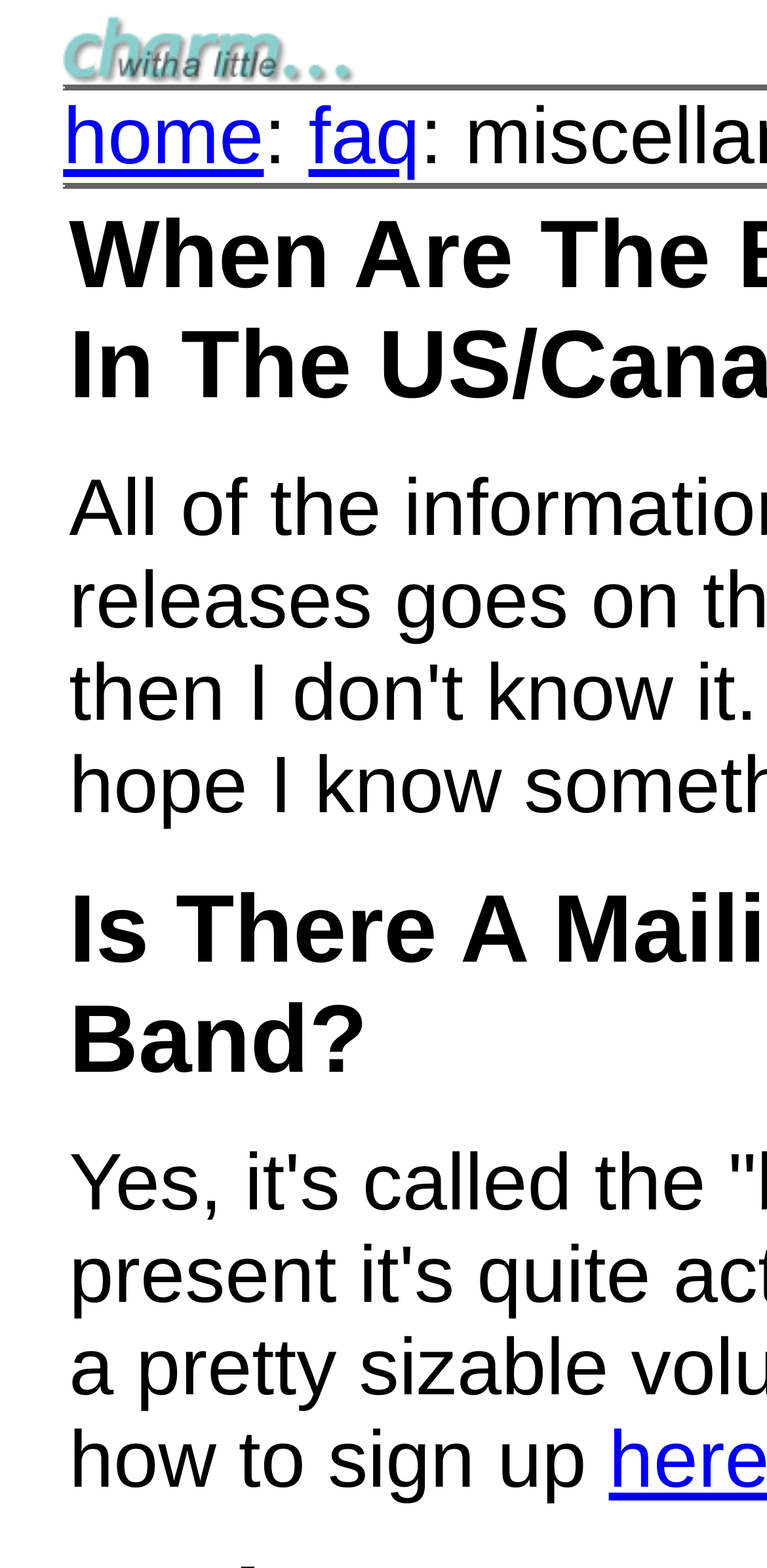How many images are in the top section?
Using the image, provide a concise answer in one word or a short phrase.

5